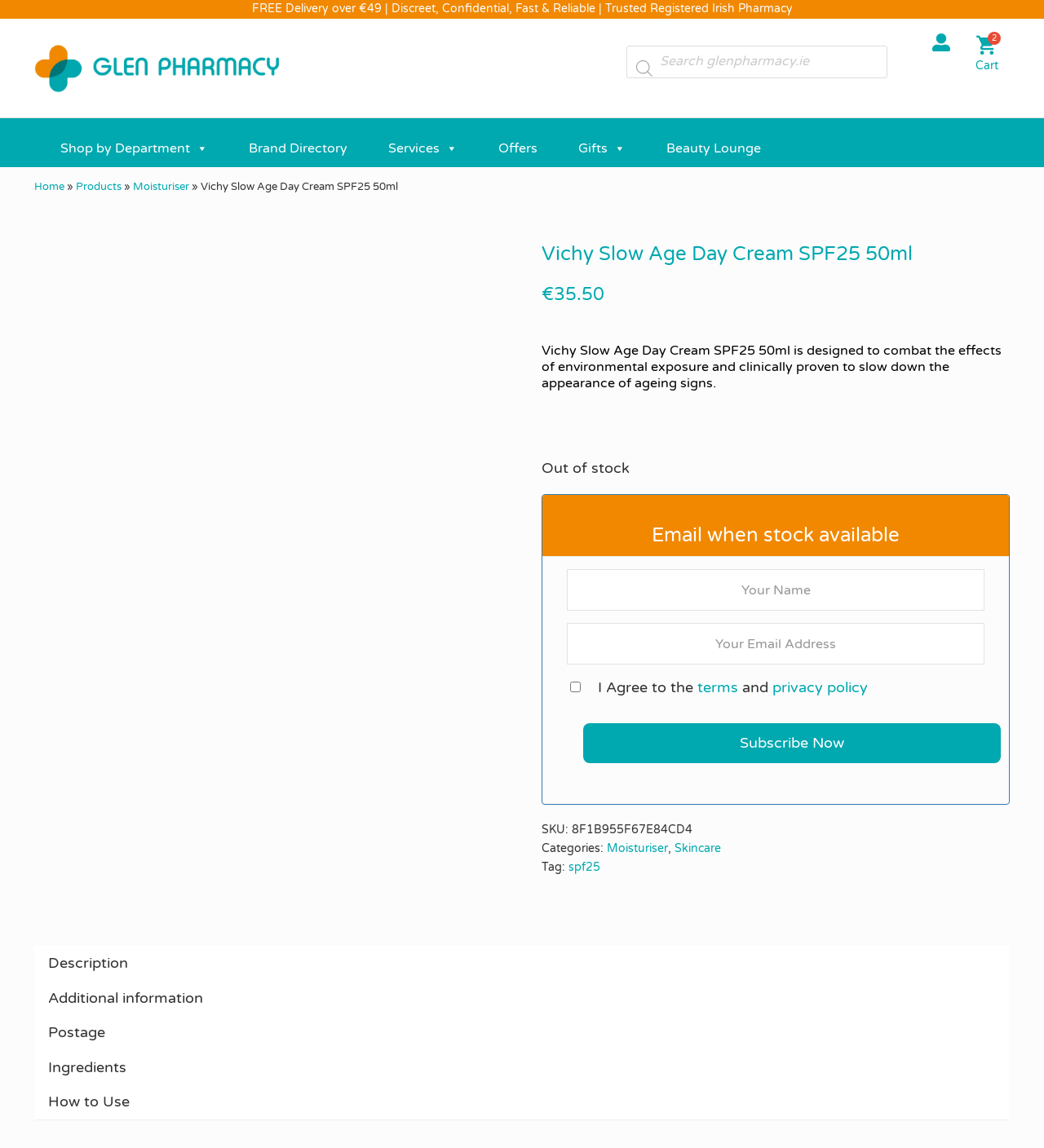Identify the bounding box coordinates of the part that should be clicked to carry out this instruction: "View shopping cart".

[0.934, 0.027, 0.975, 0.063]